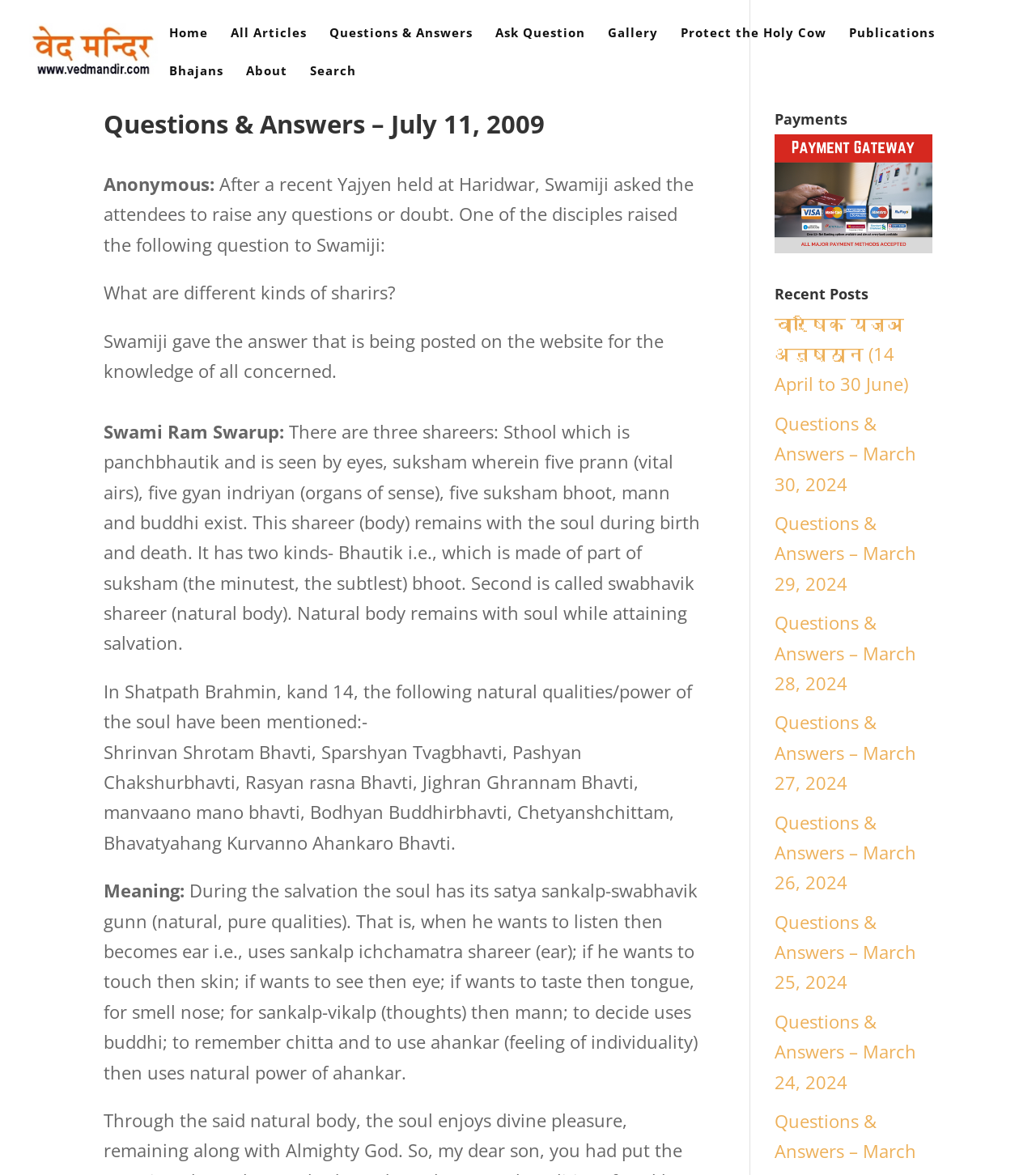Illustrate the webpage thoroughly, mentioning all important details.

This webpage is about a question and answer session that took place on July 11, 2009, at Ved Mandir. At the top left corner, there is a link to "Ved Mandir" accompanied by an image with the same name. 

To the right of the "Ved Mandir" link, there is a navigation menu consisting of 9 links: "Home", "All Articles", "Questions & Answers", "Ask Question", "Gallery", "Protect the Holy Cow", "Publications", "Bhajans", and "About". Below this menu, there is a search link.

The main content of the webpage is a question and answer session. The question is asked by an anonymous person, and the answer is provided by Swami Ram Swarup. The question is about the different kinds of sharirs (bodies), and the answer explains the three types of sharirs: Sthool, Suksham, and Swabhavik. The answer also quotes from the Shatpath Brahmin, Kand 14, and explains the natural qualities and powers of the soul.

At the bottom right corner of the webpage, there are three sections: "Payments", "Recent Posts", and a list of links to recent question and answer sessions, dated from March 24, 2024, to March 30, 2024. The "Payments" section has an image and a link, but the link is empty.